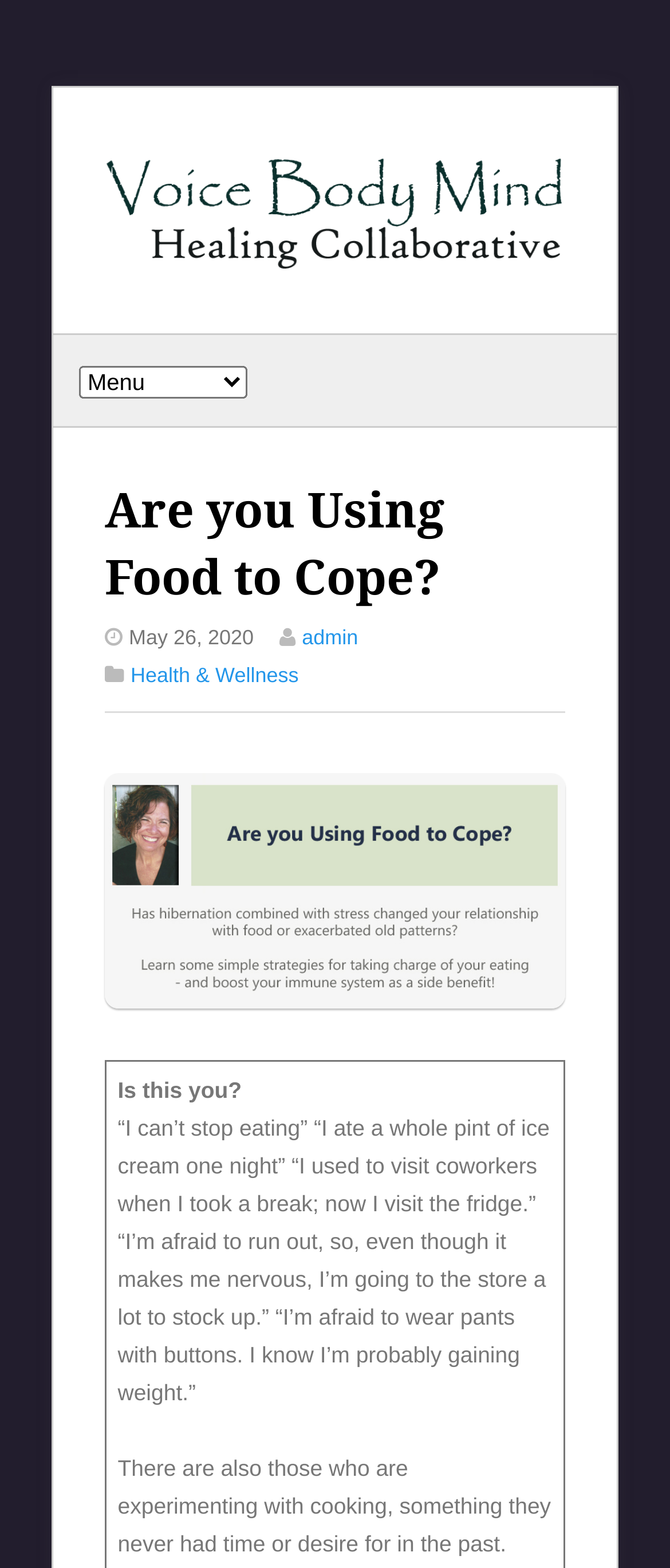Answer the question using only a single word or phrase: 
What is the activity mentioned in the article?

Cooking